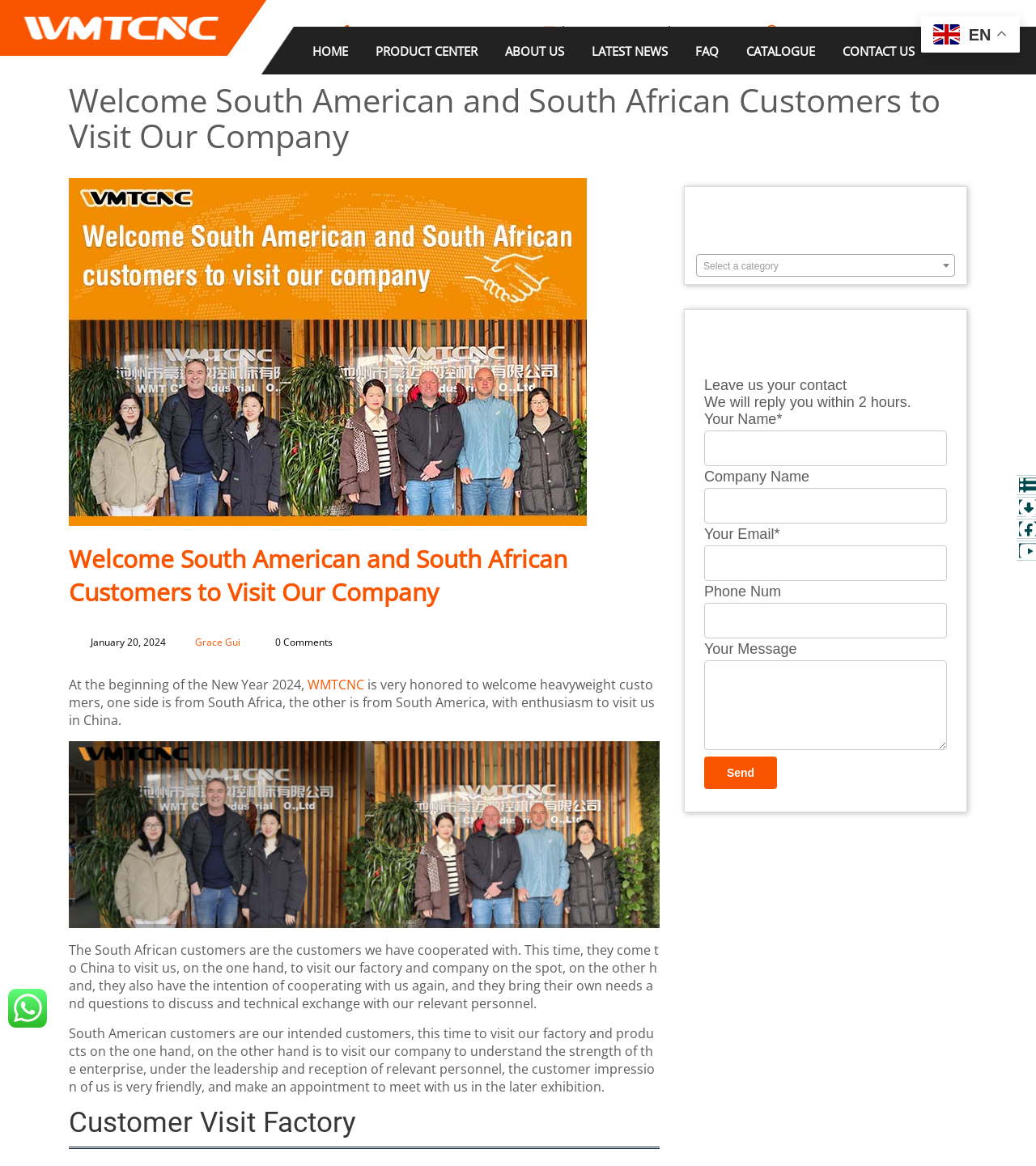Using the provided element description, identify the bounding box coordinates as (top-left x, top-left y, bottom-right x, bottom-right y). Ensure all values are between 0 and 1. Description: More visuals.

None